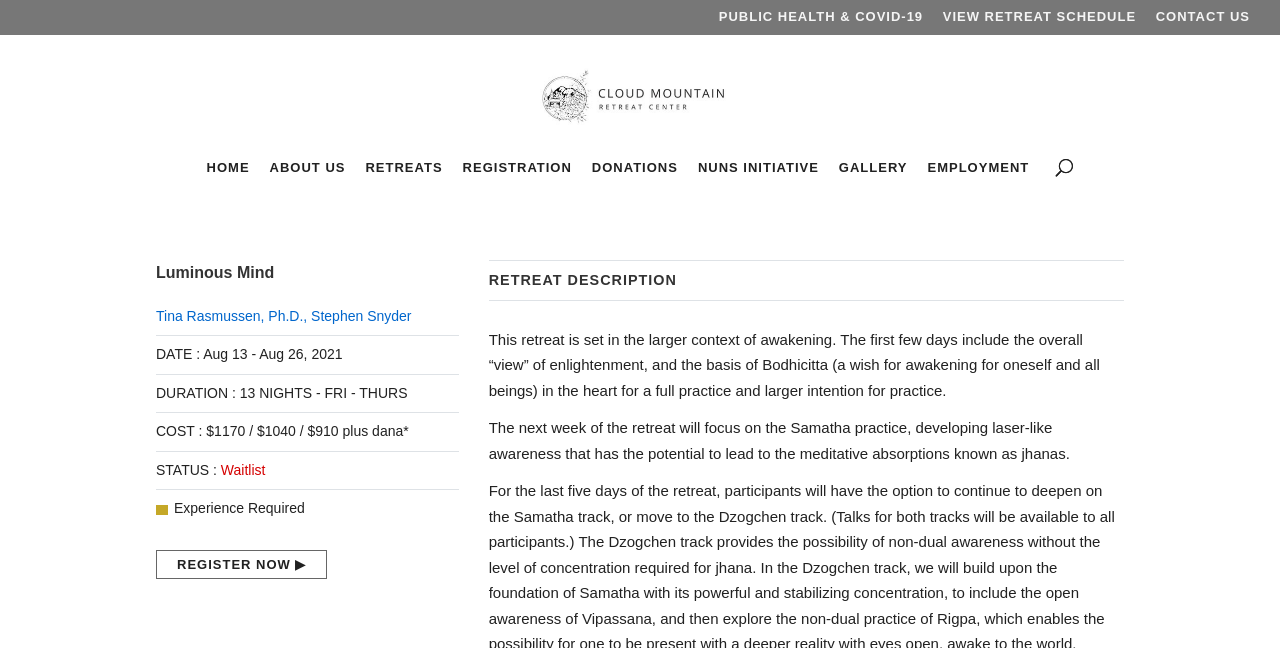Specify the bounding box coordinates for the region that must be clicked to perform the given instruction: "Log in to the website".

None